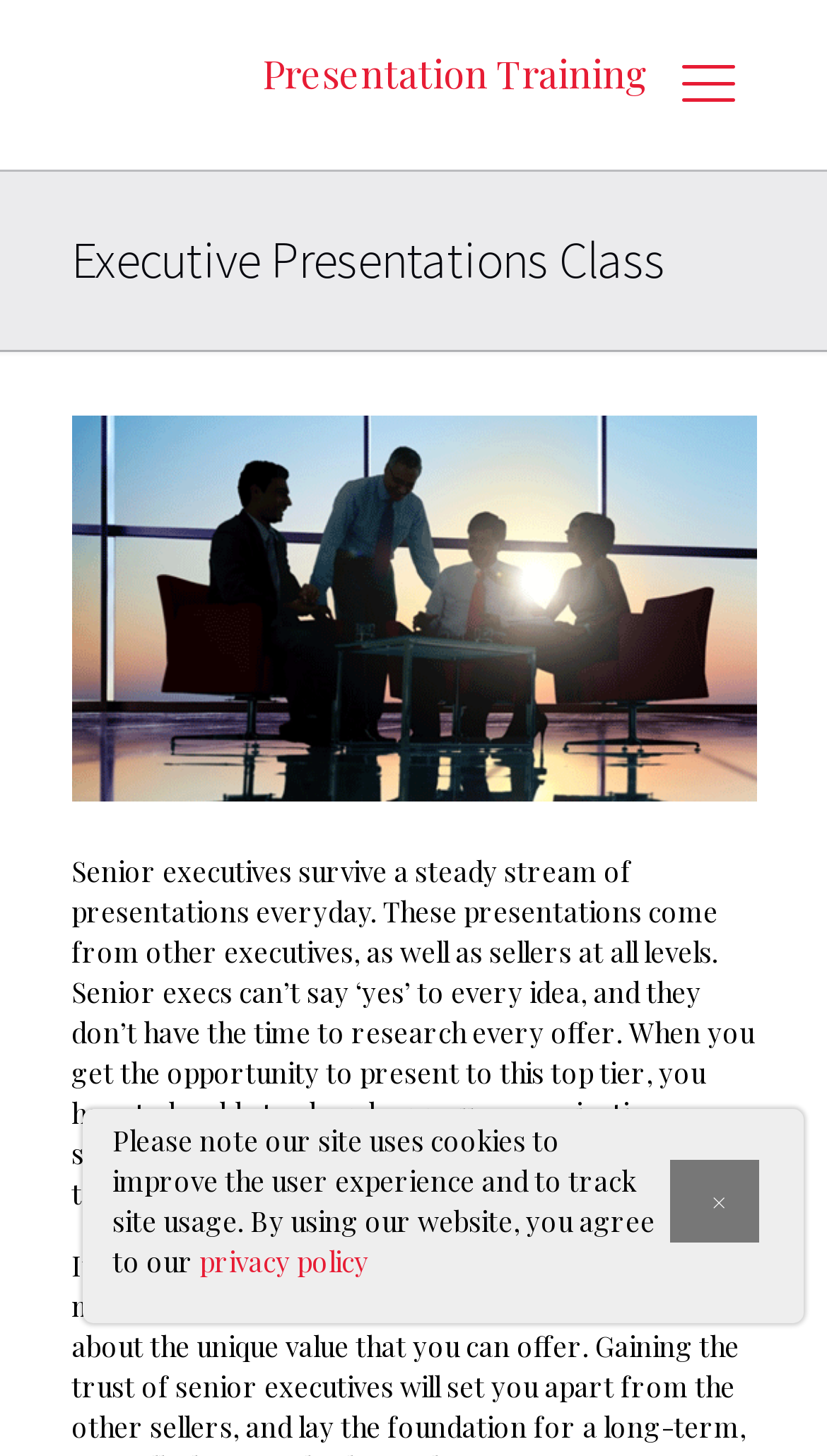What is the symbol next to the 'Presentation Training Institute' link?
Refer to the image and provide a one-word or short phrase answer.

An arrow